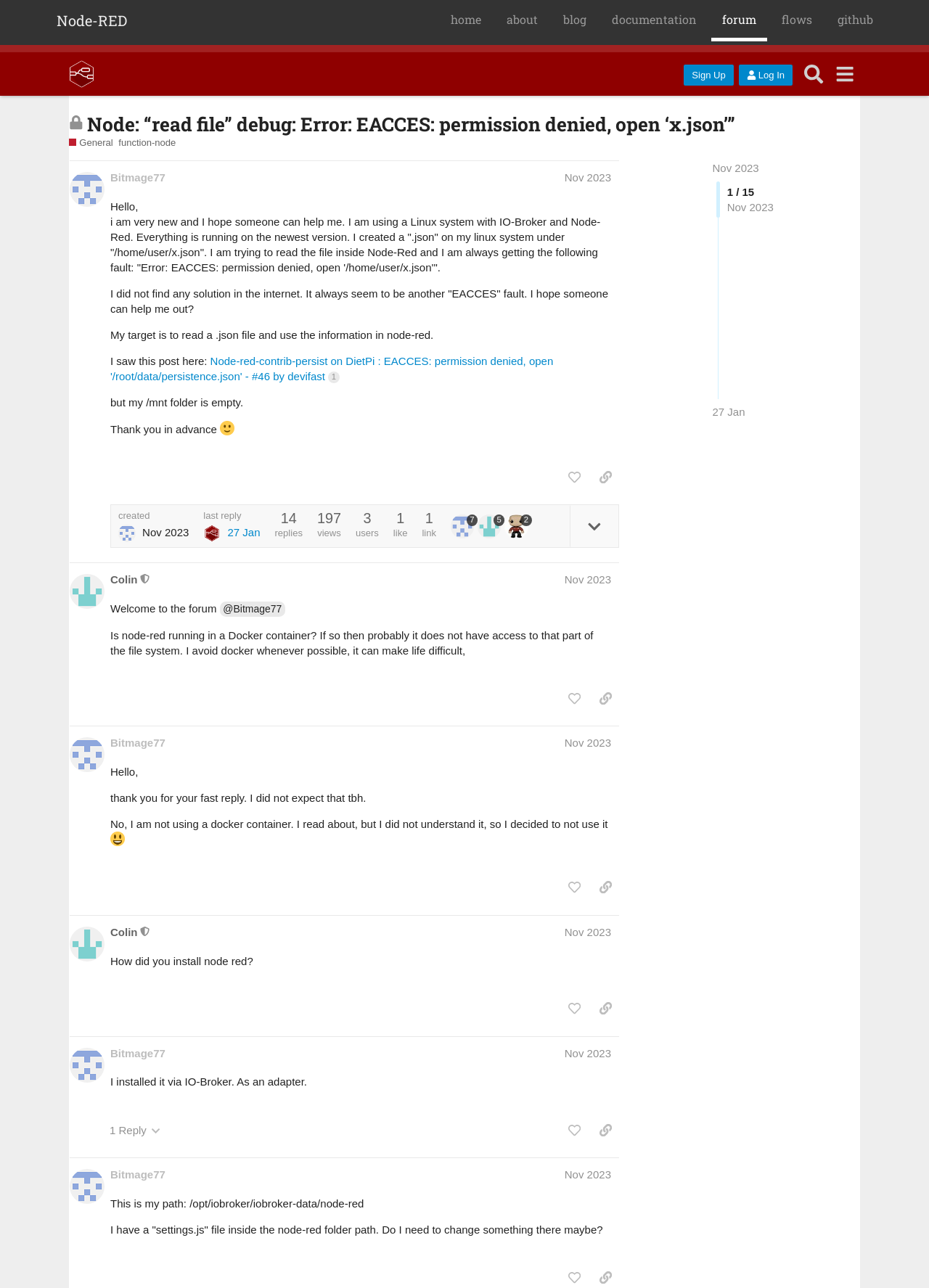Locate and extract the text of the main heading on the webpage.

Node: “read file” debug: Error: EACCES: permission denied, open ‘x.json’”